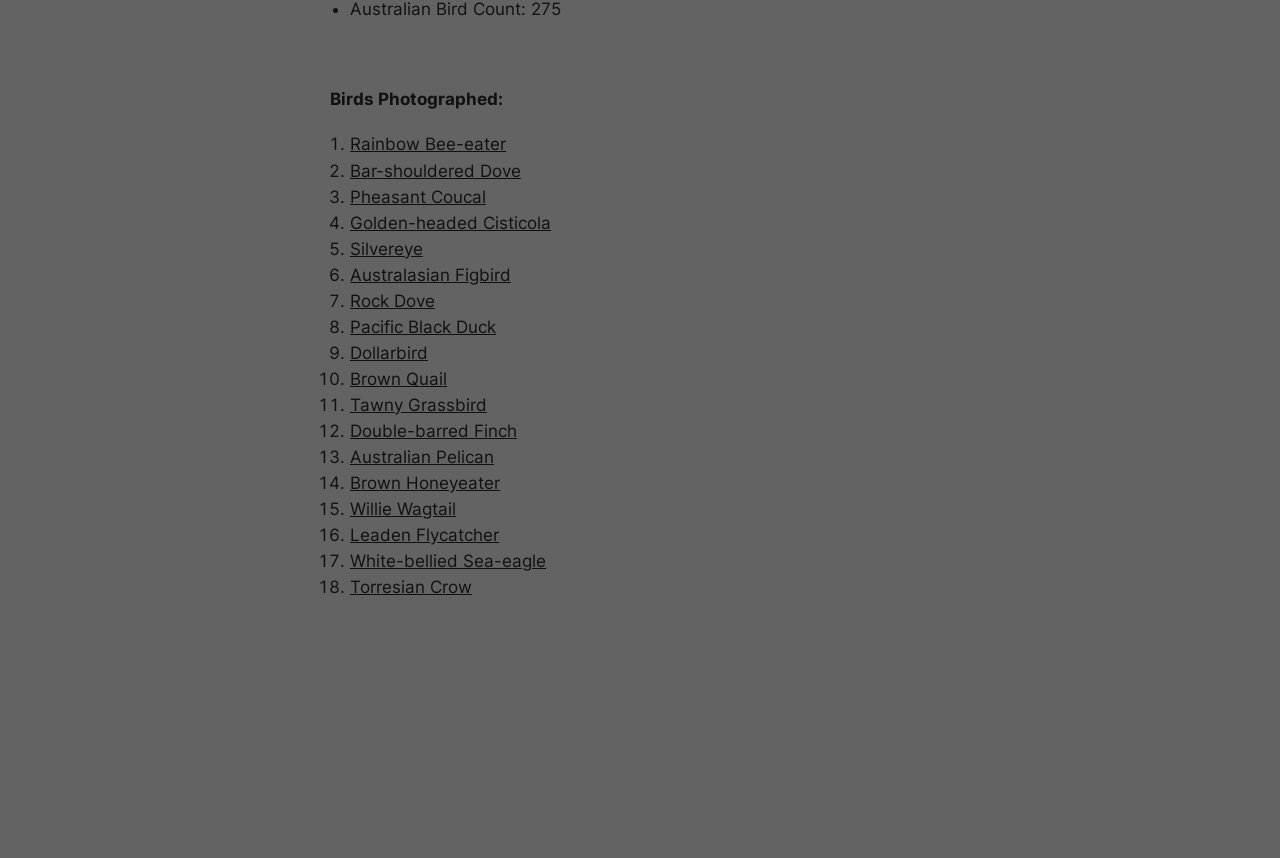Predict the bounding box coordinates of the area that should be clicked to accomplish the following instruction: "Learn about White-bellied Sea-eagle". The bounding box coordinates should consist of four float numbers between 0 and 1, i.e., [left, top, right, bottom].

[0.273, 0.642, 0.427, 0.665]